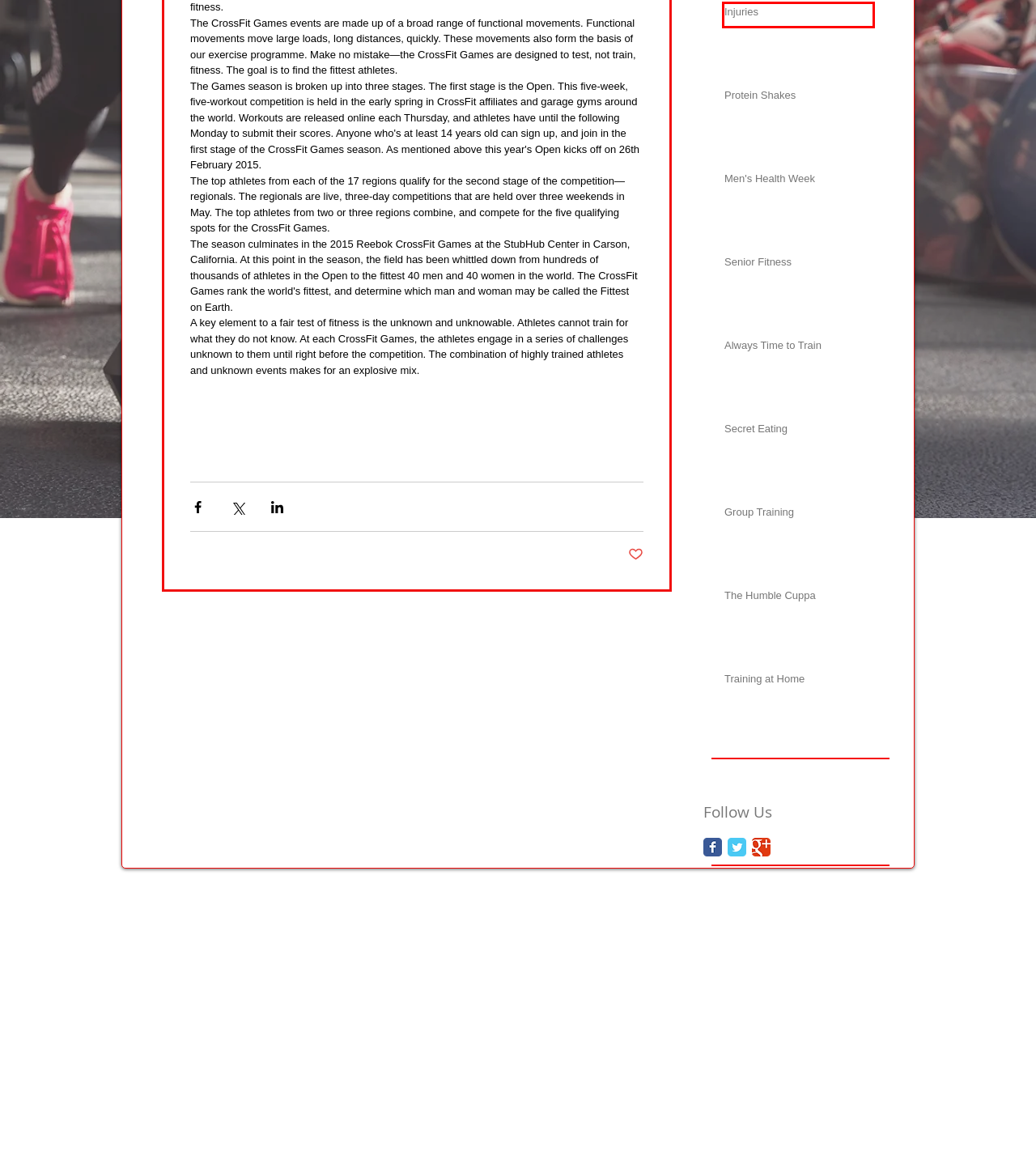Consider the screenshot of a webpage with a red bounding box around an element. Select the webpage description that best corresponds to the new page after clicking the element inside the red bounding box. Here are the candidates:
A. Group Training
B. Training at Home
C. Bramah Fitness, About us
D. Senior Fitness
E. Injuries
F. Protein Shakes
G. Men's Health Week
H. Secret Eating

E